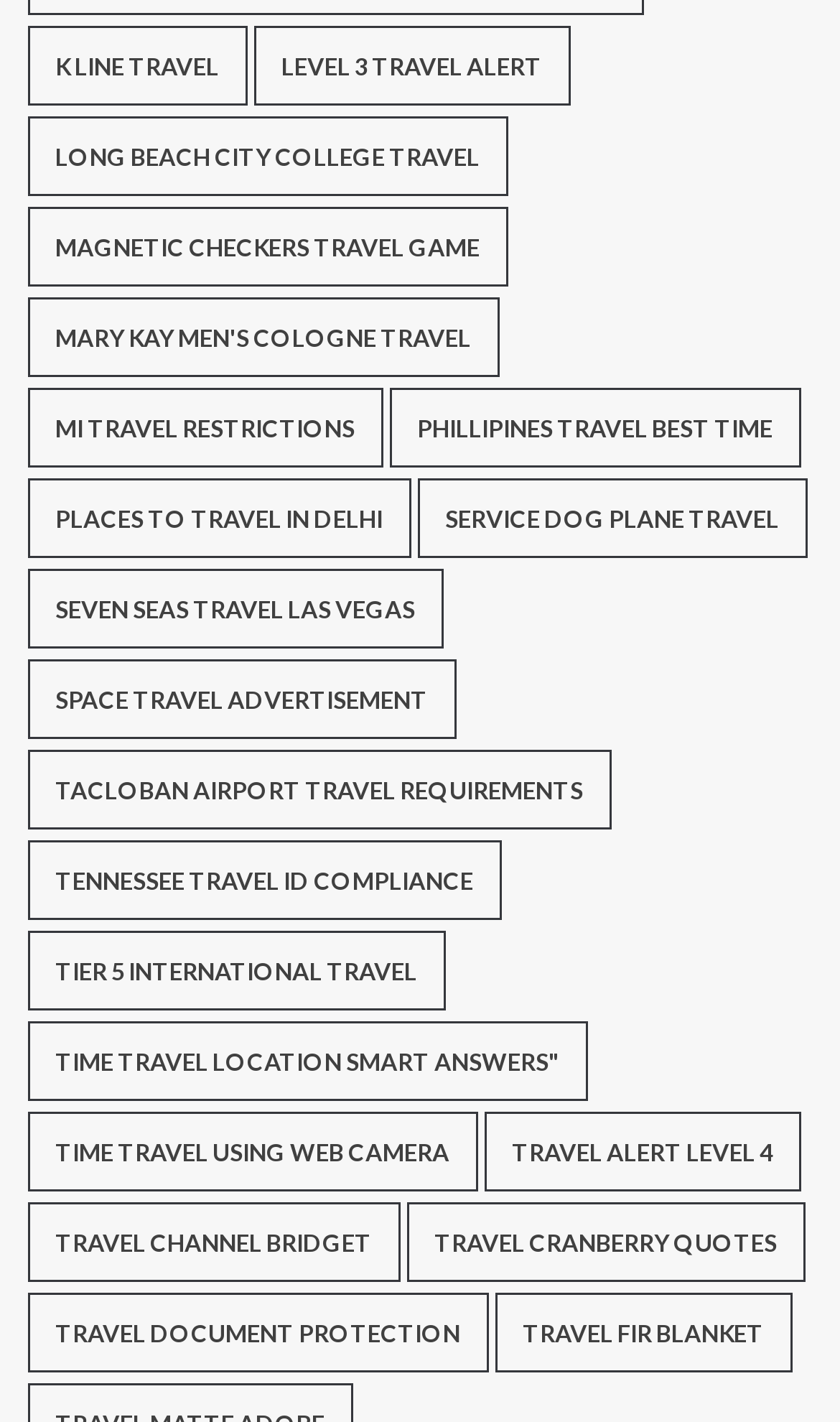Identify the bounding box for the element characterized by the following description: "Travel Document Protection".

[0.032, 0.909, 0.581, 0.965]